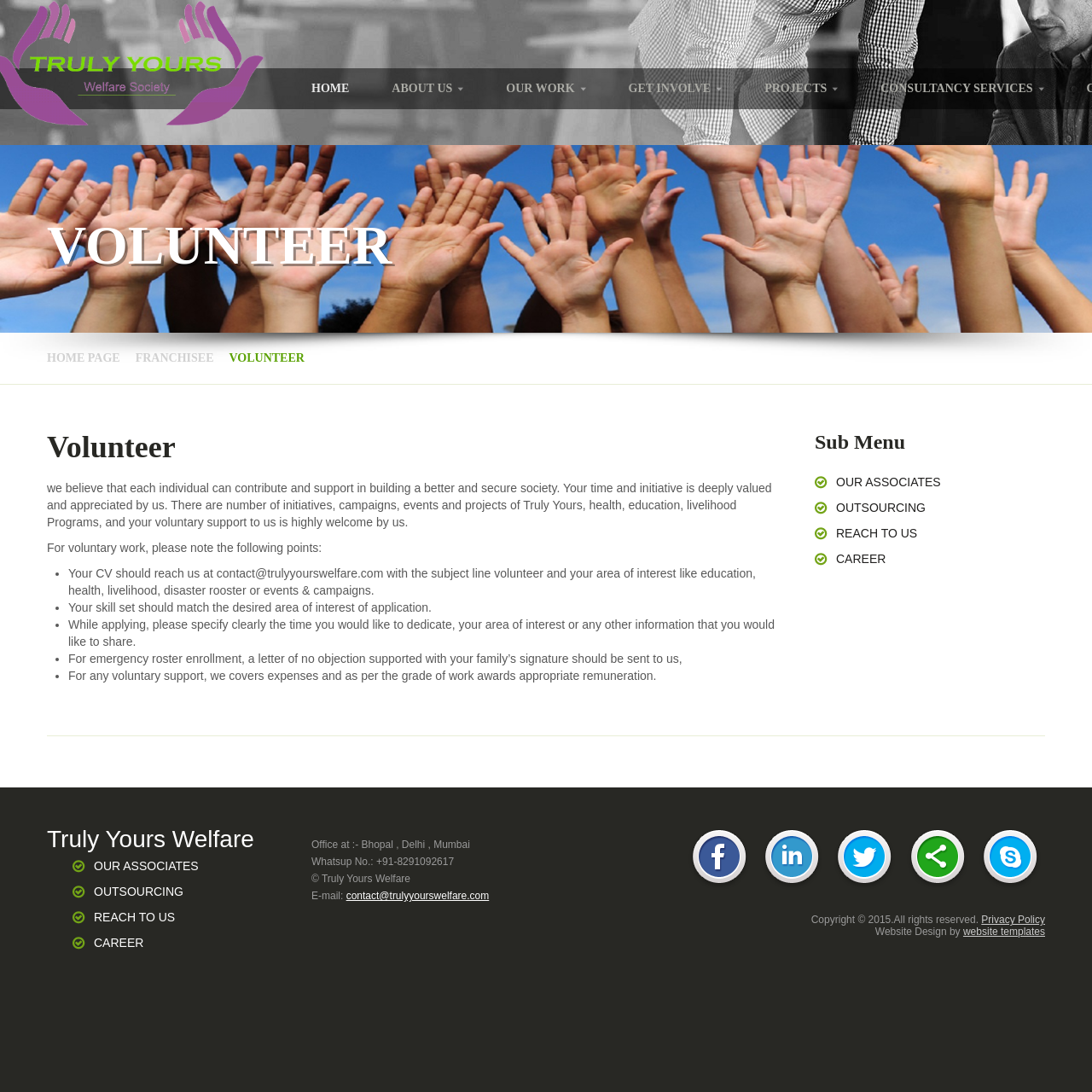What is the organization's policy on expenses and remuneration?
Please provide a comprehensive answer based on the details in the screenshot.

According to the webpage, the organization covers expenses for voluntary work and awards appropriate remuneration based on the grade of work, suggesting that volunteers may receive compensation for their work.